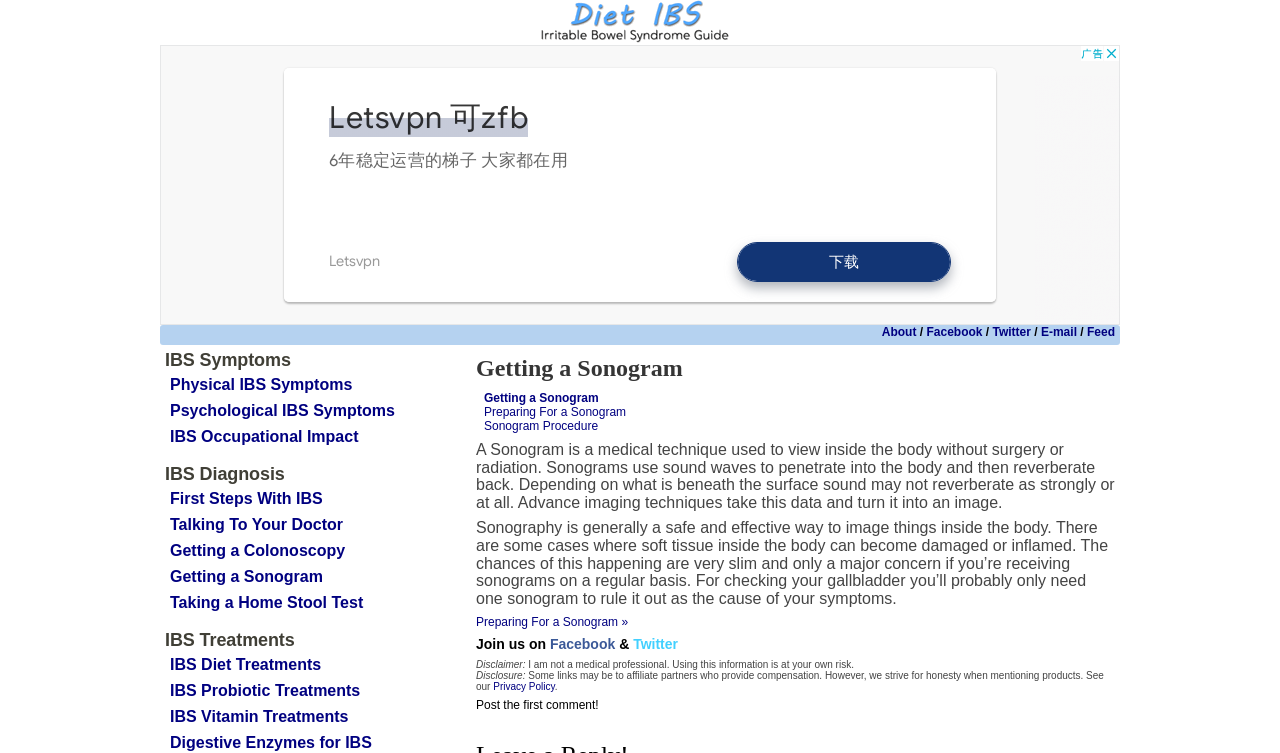Please identify the coordinates of the bounding box for the clickable region that will accomplish this instruction: "Read the 'Disclaimer'".

[0.372, 0.876, 0.411, 0.89]